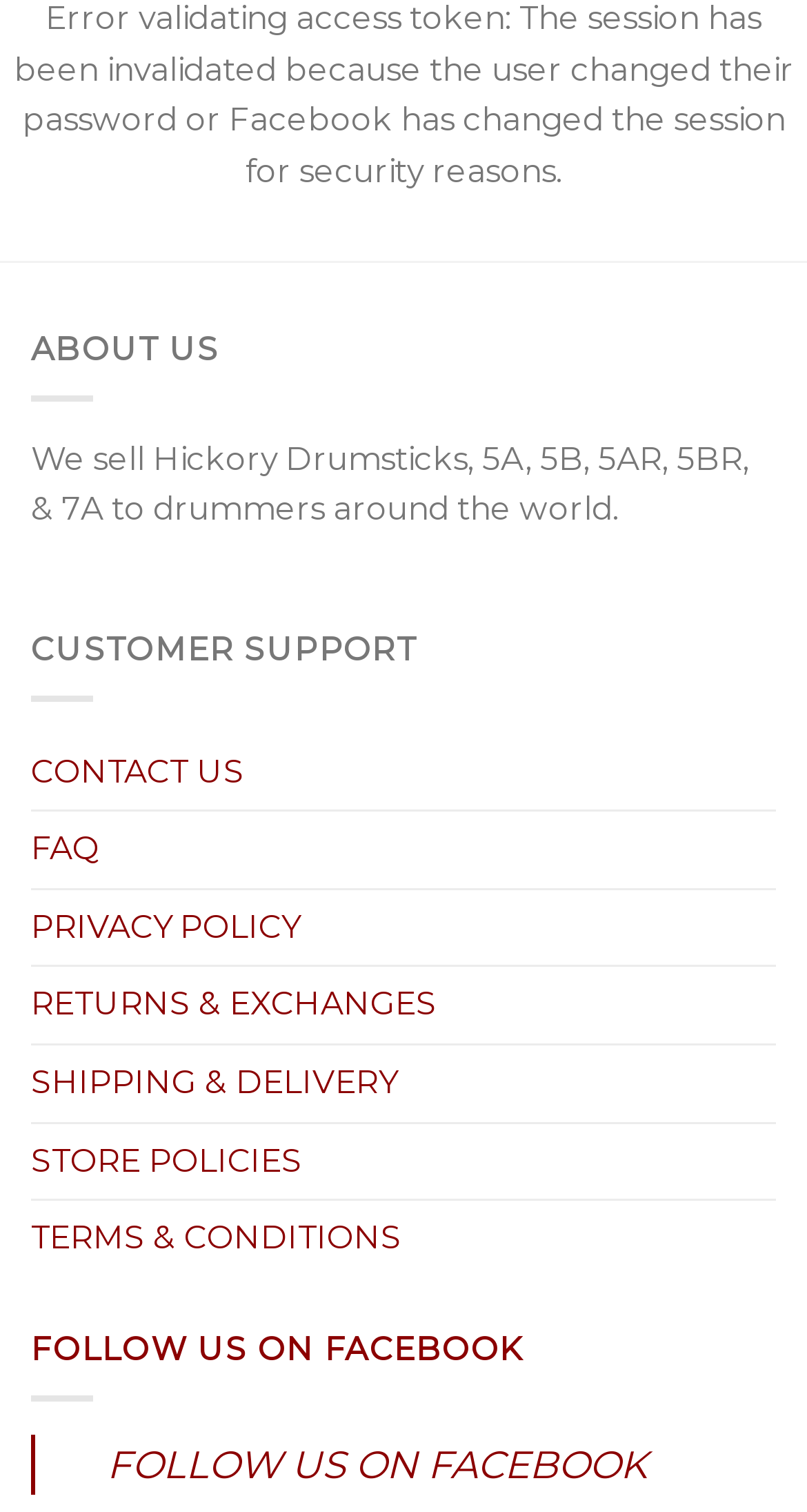Please find the bounding box coordinates of the element that you should click to achieve the following instruction: "contact us". The coordinates should be presented as four float numbers between 0 and 1: [left, top, right, bottom].

[0.038, 0.486, 0.303, 0.536]